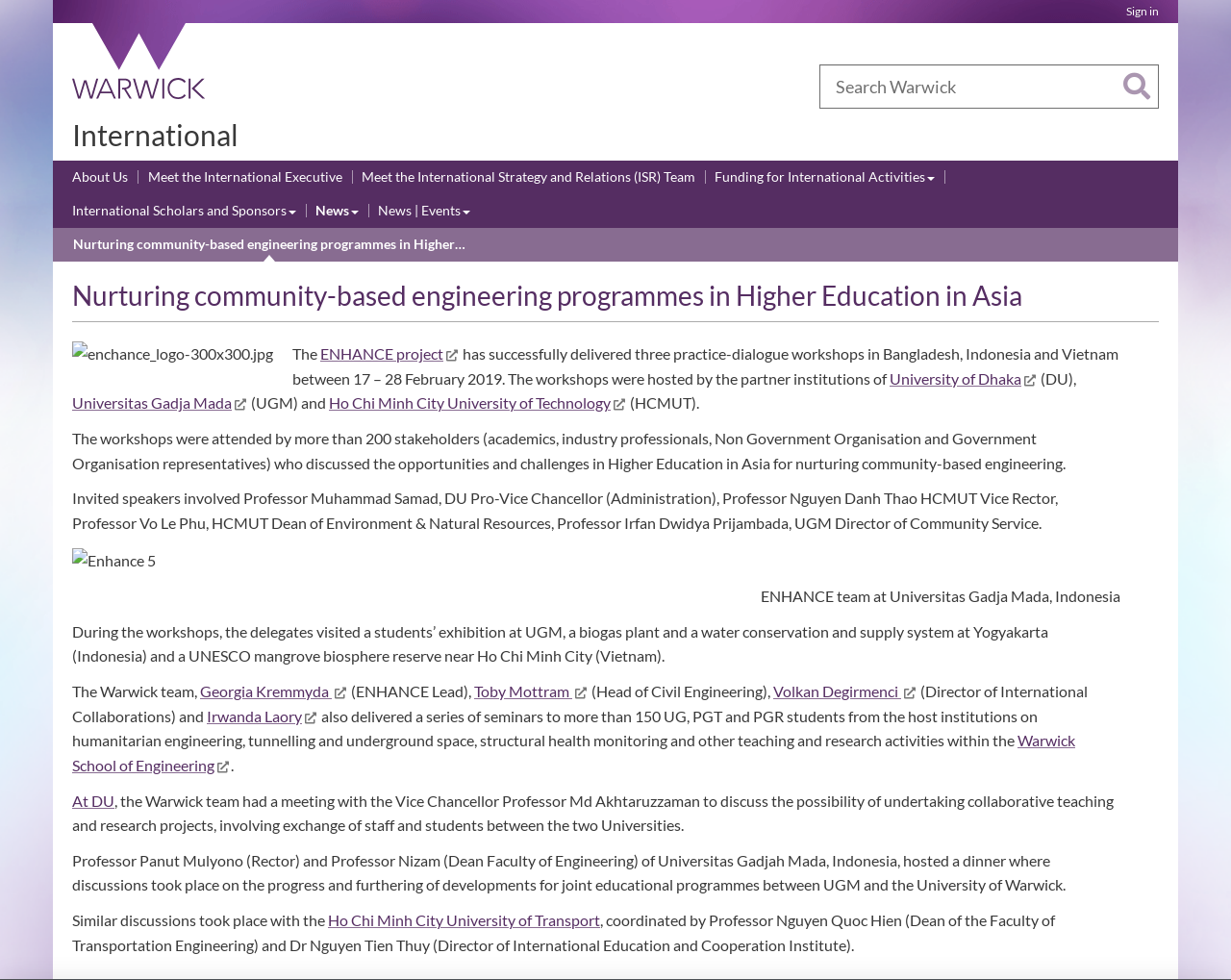Please locate the bounding box coordinates of the element that should be clicked to achieve the given instruction: "Read about ENHANCE project".

[0.26, 0.351, 0.373, 0.37]